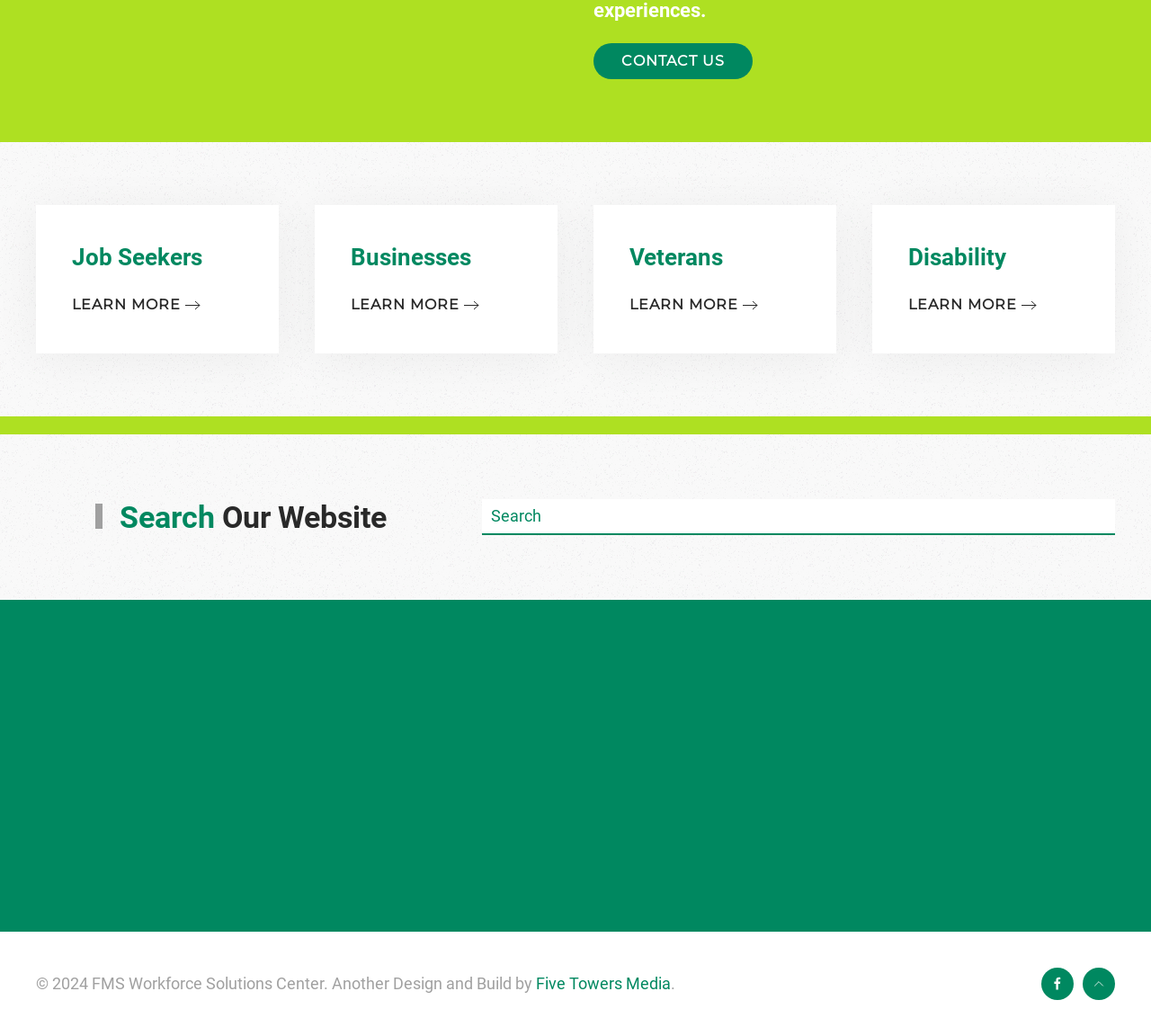Please indicate the bounding box coordinates of the element's region to be clicked to achieve the instruction: "Search for a keyword". Provide the coordinates as four float numbers between 0 and 1, i.e., [left, top, right, bottom].

[0.419, 0.482, 0.969, 0.516]